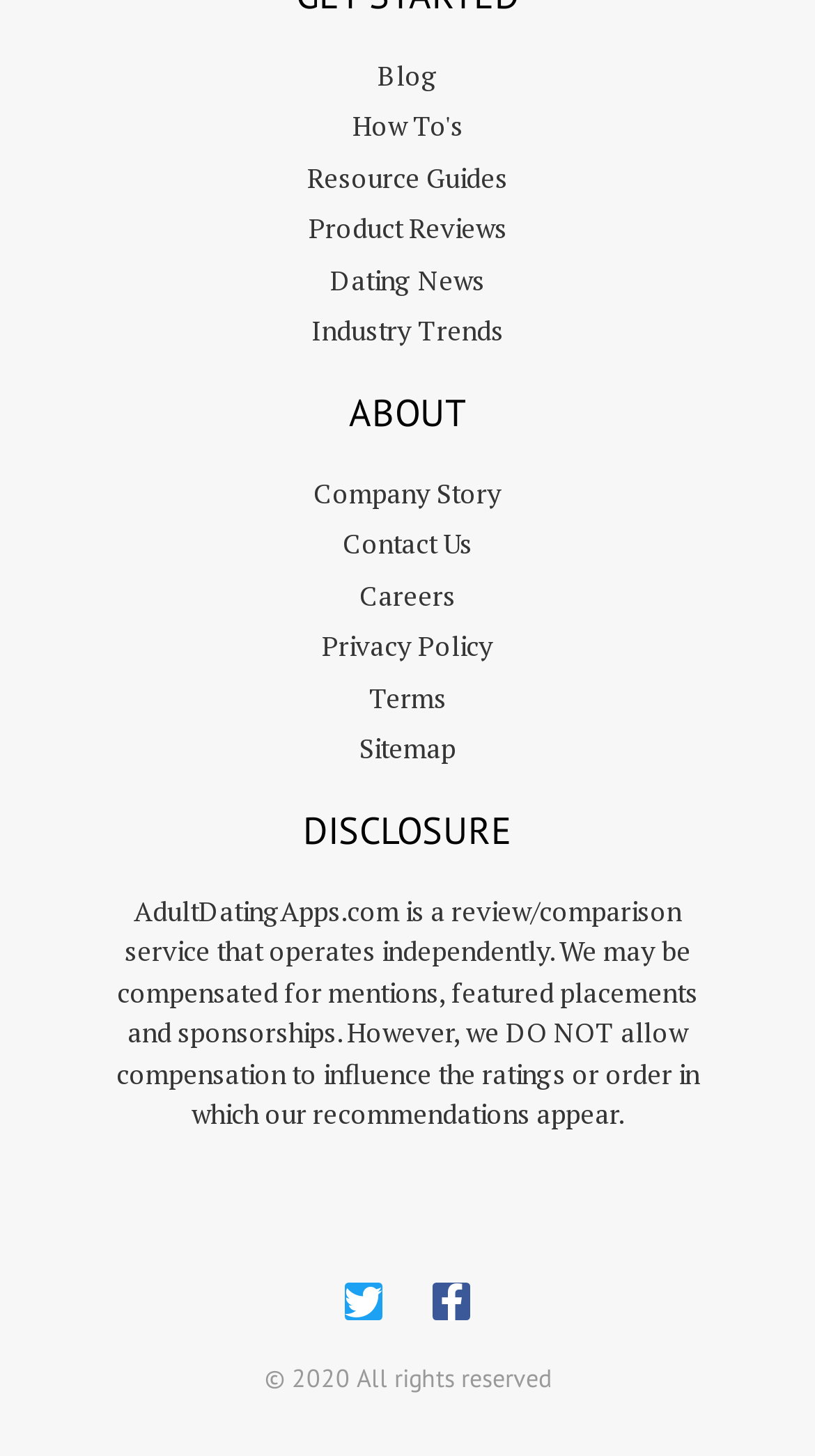How does the website generate revenue?
Please provide a comprehensive answer based on the visual information in the image.

The disclosure statement on the webpage mentions that the website may be compensated for mentions, featured placements, and sponsorships. This implies that the website generates revenue through these means.